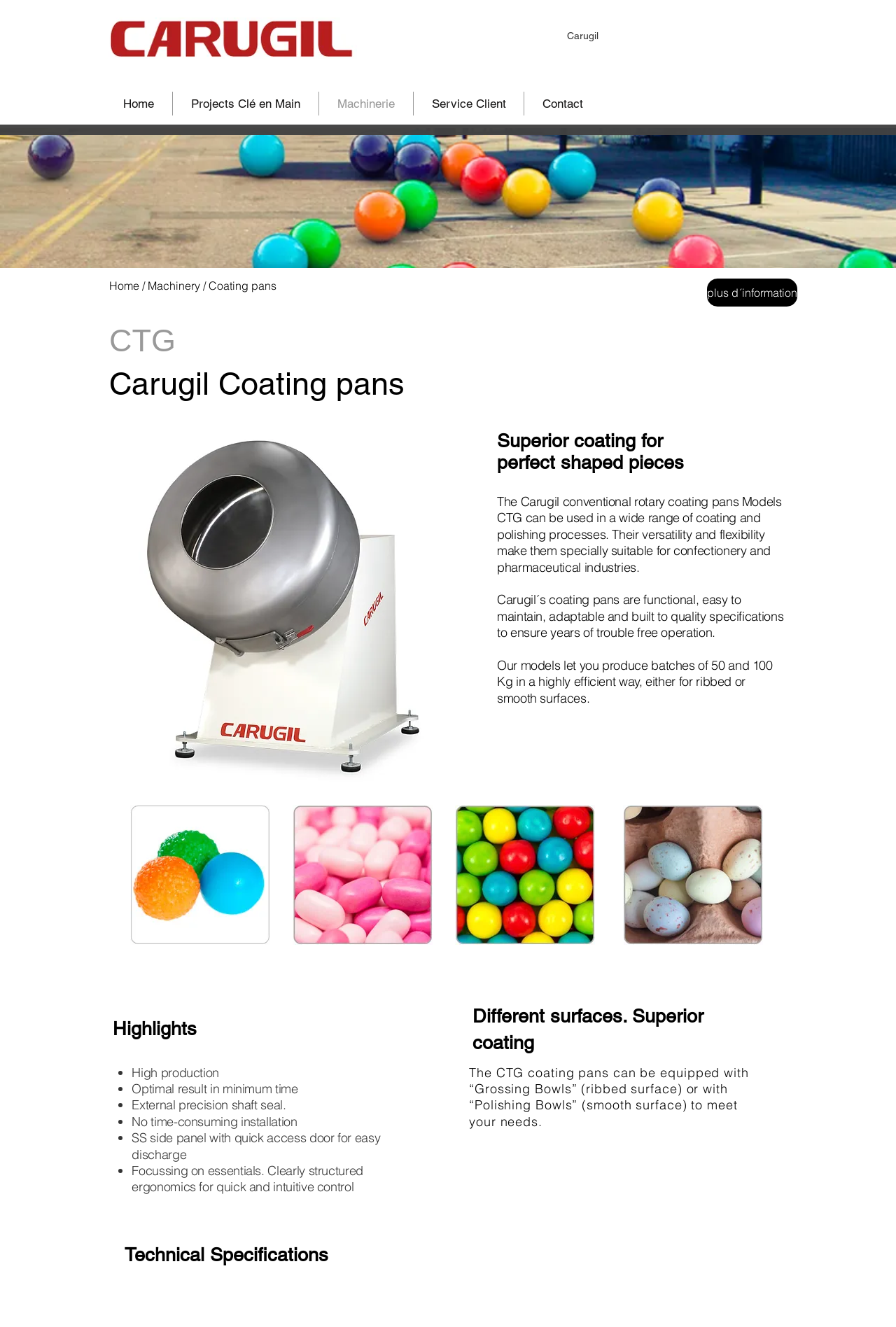What is the title of the section that lists the highlights of the CTG coating pans?
Give a single word or phrase as your answer by examining the image.

Highlights